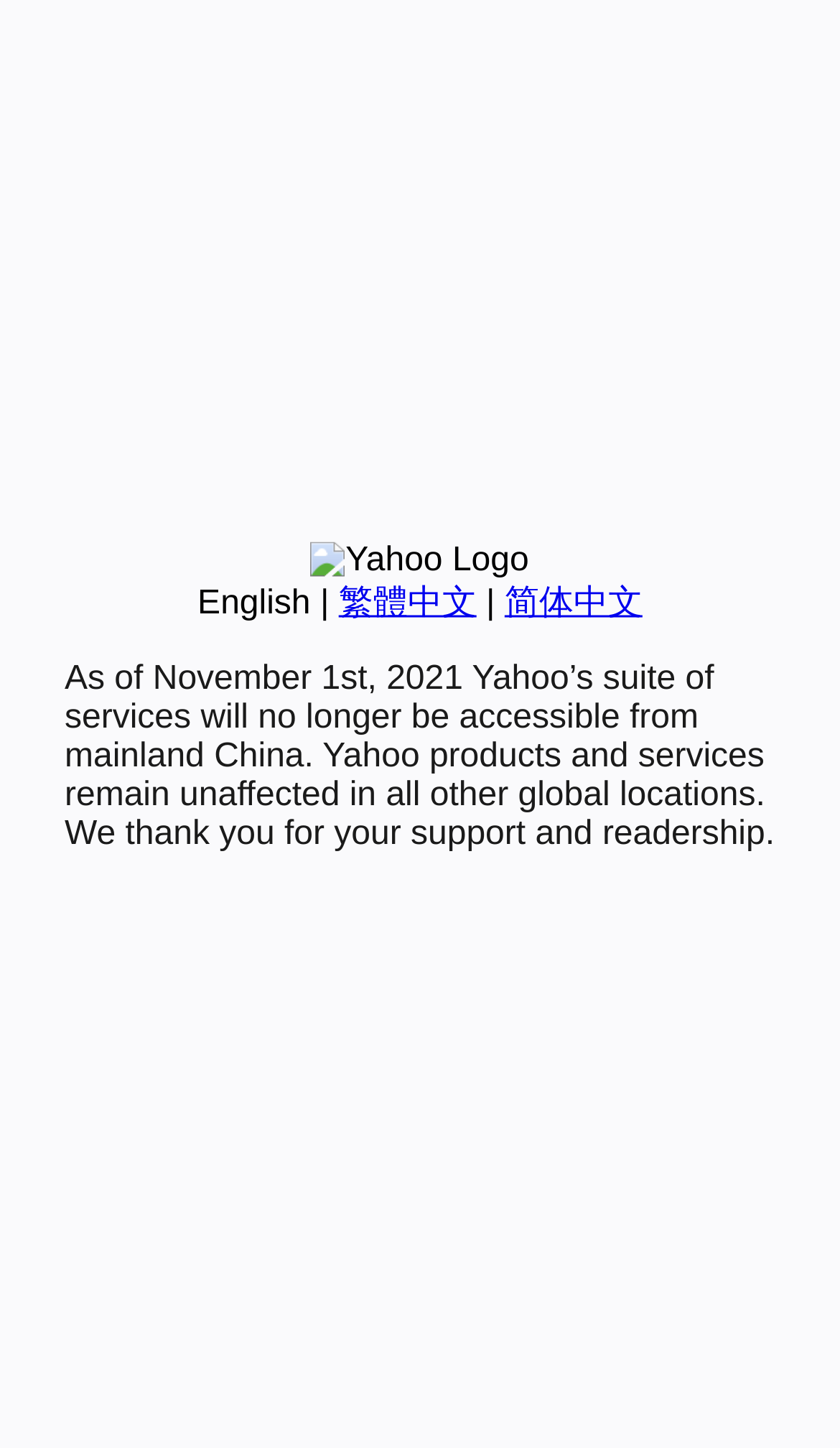Determine the bounding box for the UI element described here: "简体中文".

[0.601, 0.404, 0.765, 0.429]